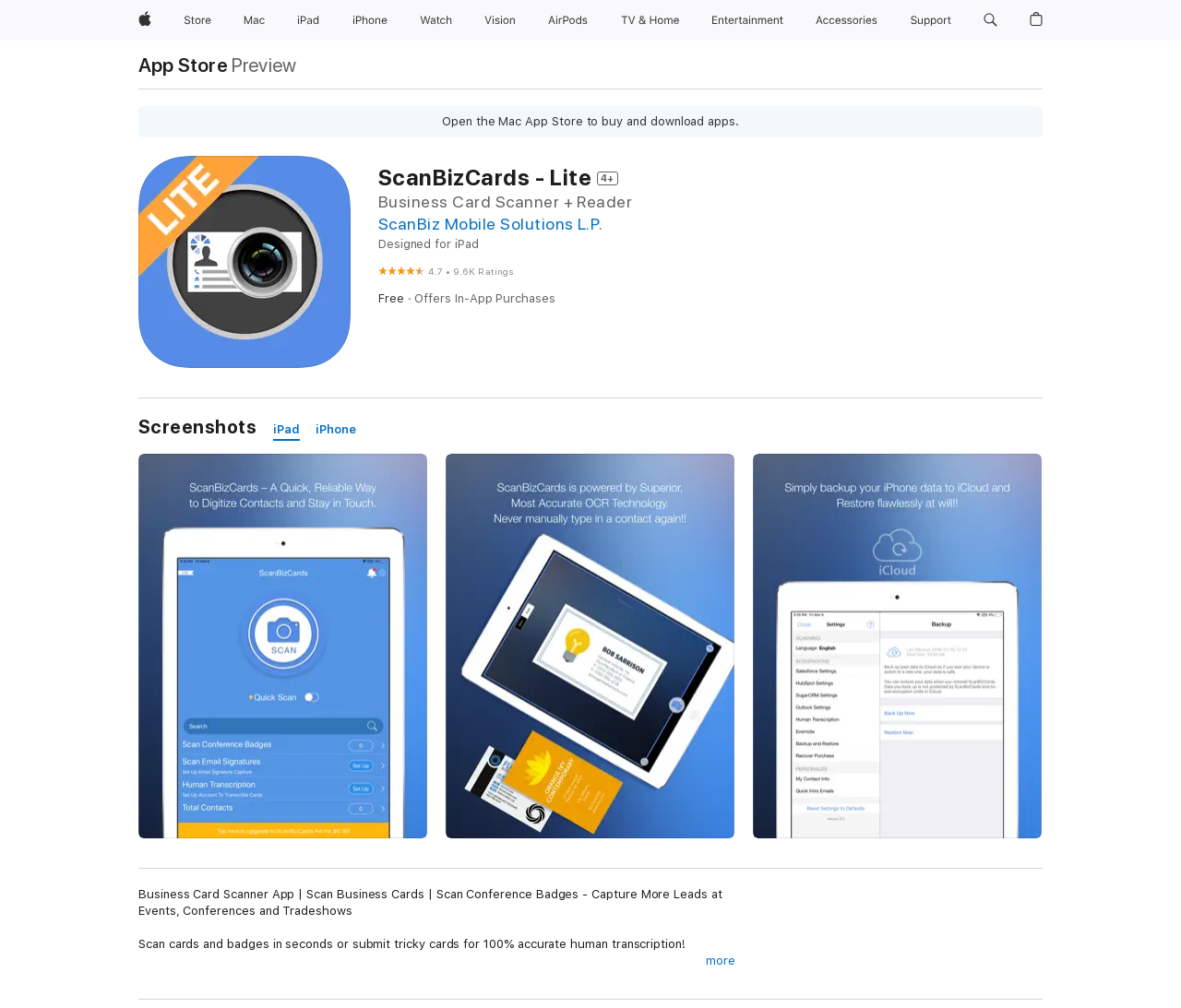Answer the question below in one word or phrase:
What is the purpose of the app?

Scan business cards